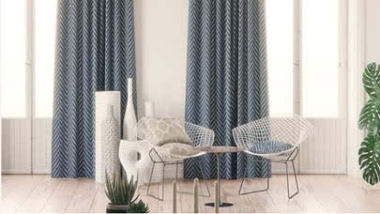How many chairs are in the seating area? Analyze the screenshot and reply with just one word or a short phrase.

Two